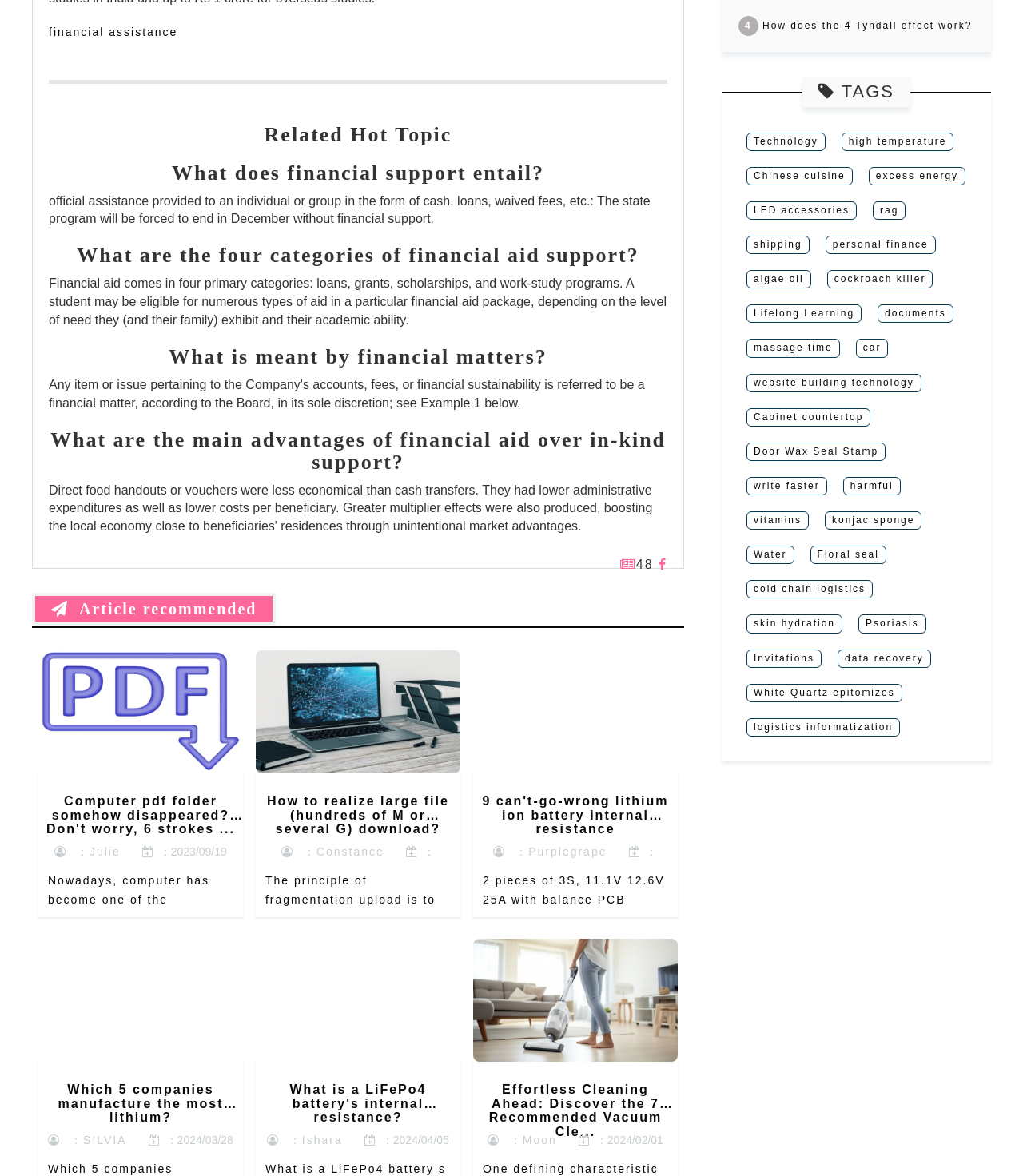Pinpoint the bounding box coordinates of the element to be clicked to execute the instruction: "Click on 'financial assistance'".

[0.048, 0.021, 0.174, 0.032]